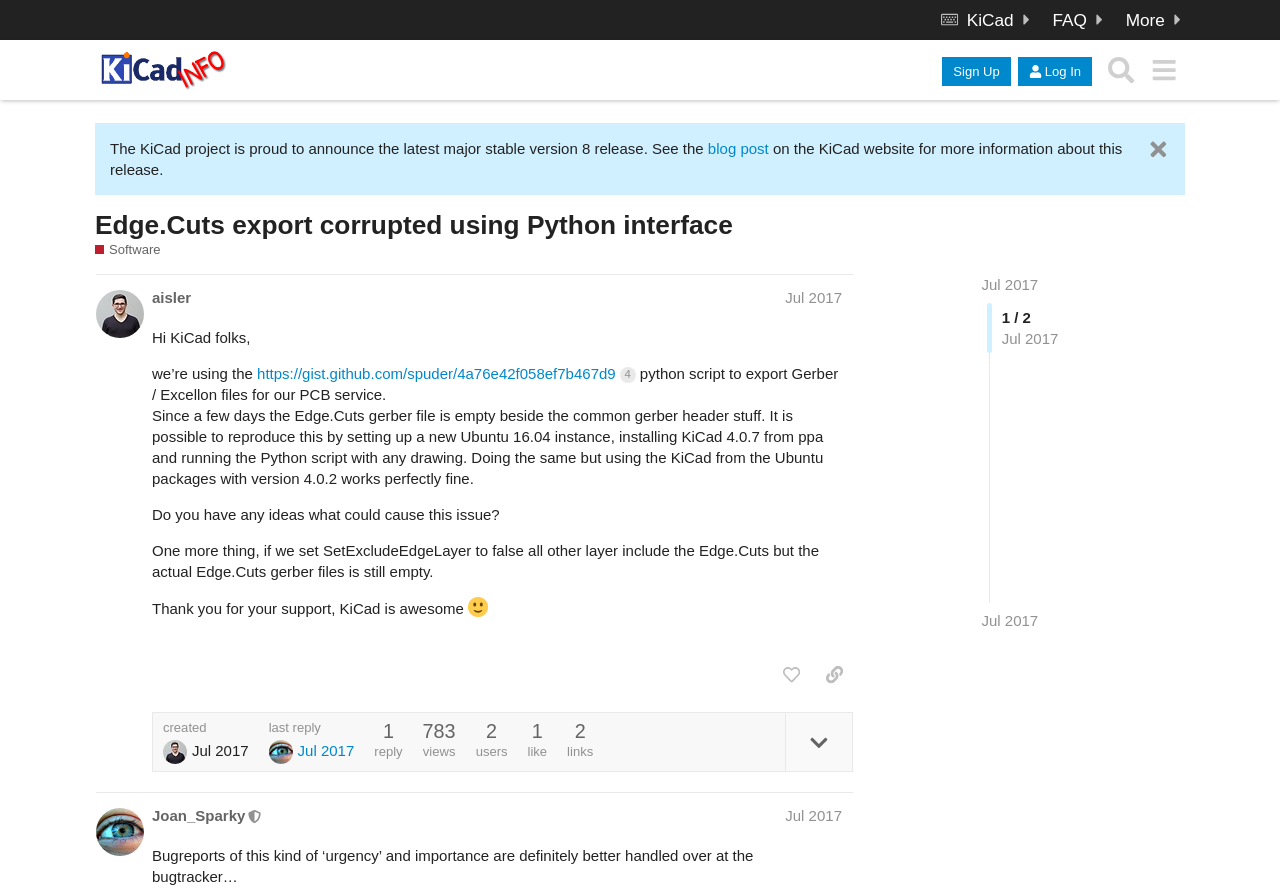What is the topic of the discussion?
Ensure your answer is thorough and detailed.

The topic of the discussion can be found in the heading element of the webpage, where it is written as 'Edge.Cuts export corrupted using Python interface'.